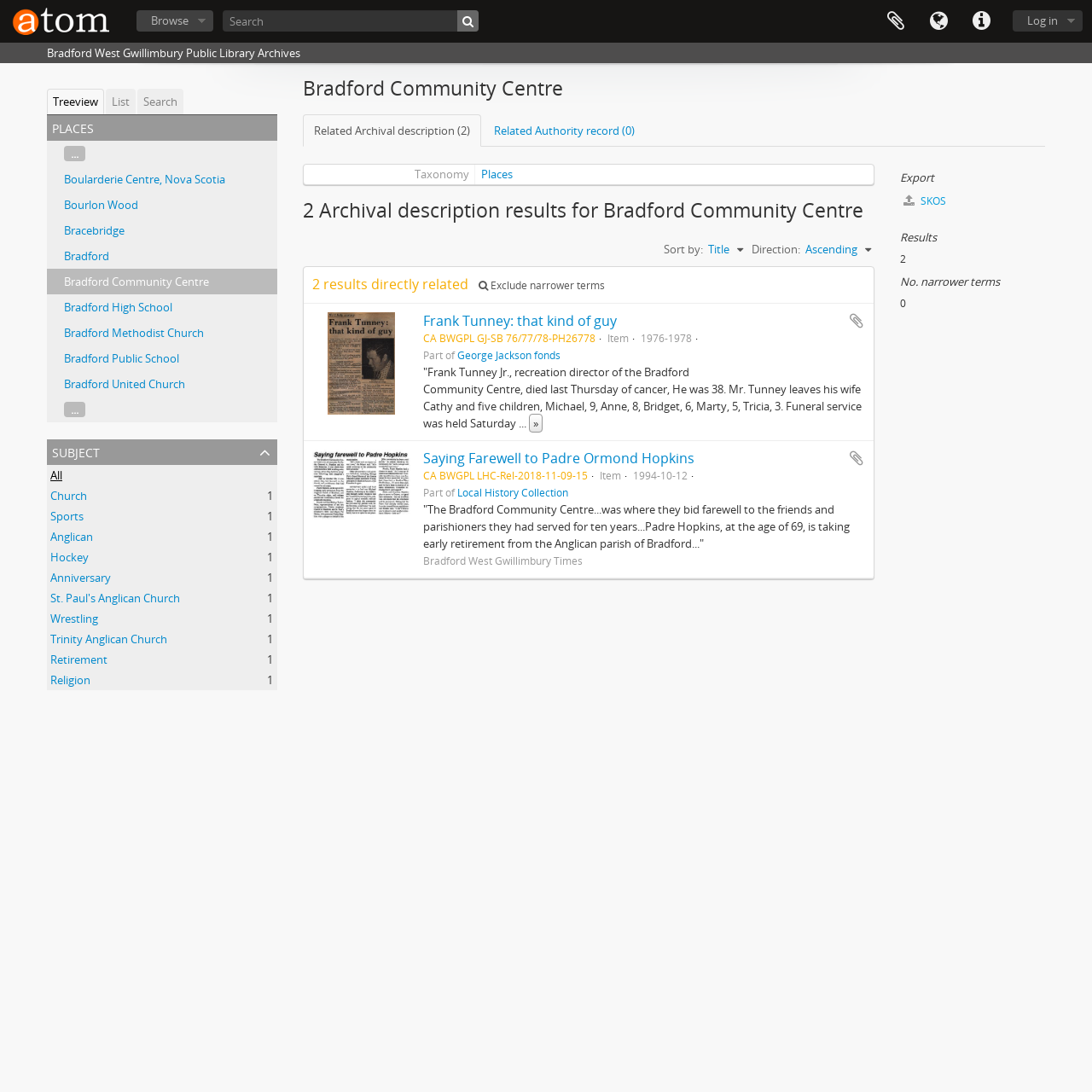Could you locate the bounding box coordinates for the section that should be clicked to accomplish this task: "Log in to the system".

[0.927, 0.009, 0.991, 0.029]